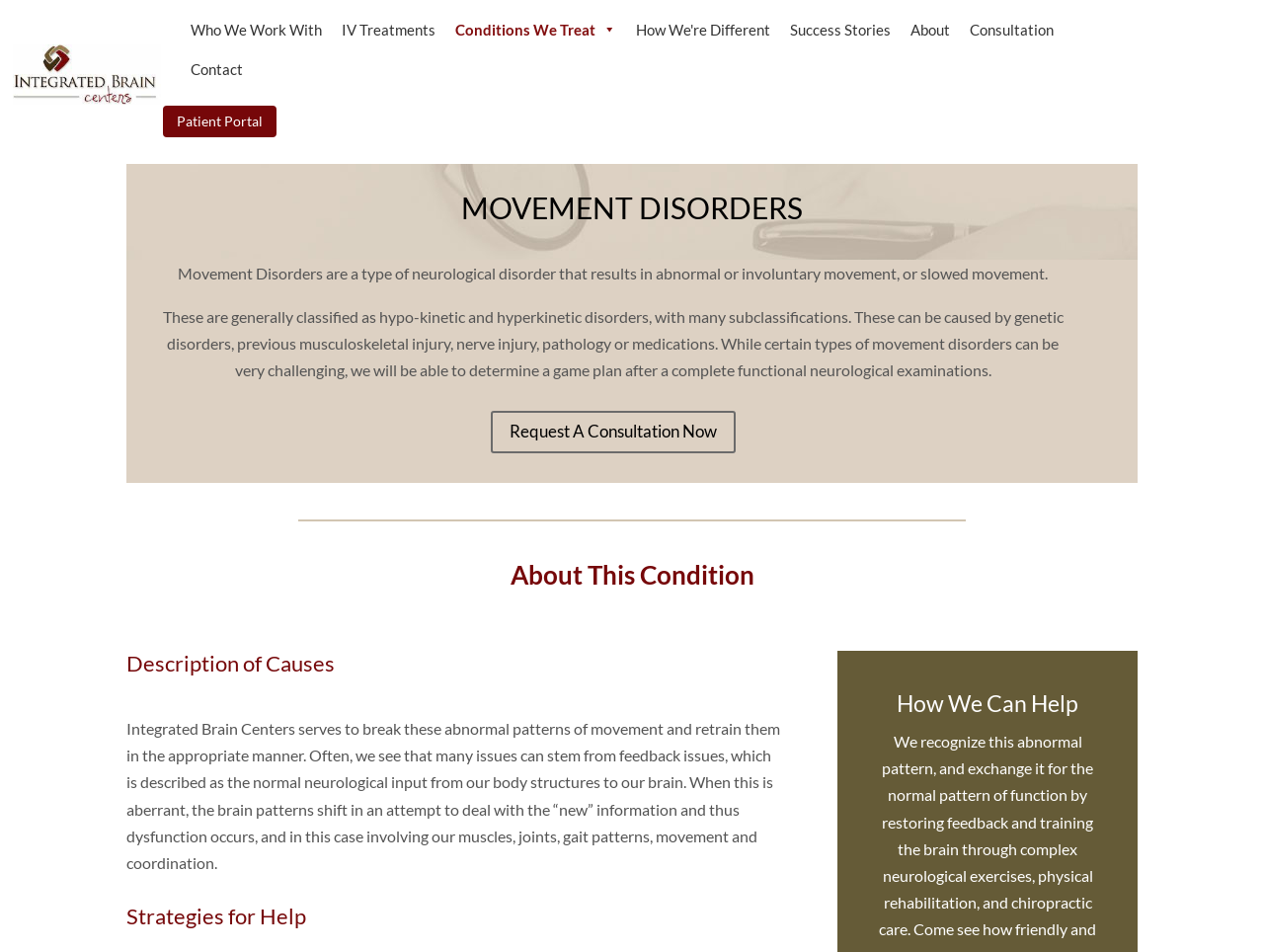Answer the question in a single word or phrase:
What is the link to request a consultation?

Request A Consultation Now